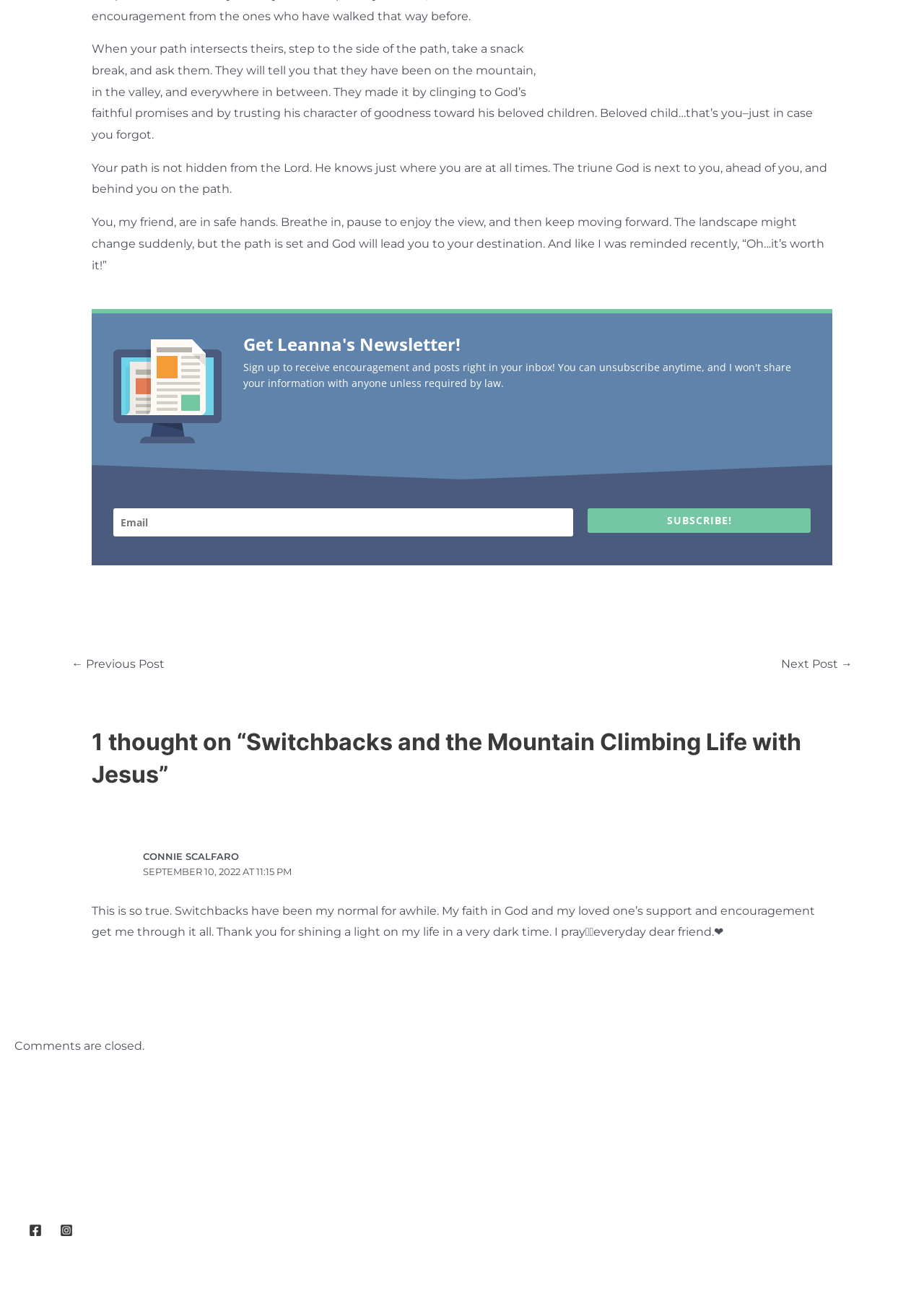What is the status of comments on this article?
Please answer the question with a detailed and comprehensive explanation.

I determined the status of comments by reading the StaticText element with ID 87, which explicitly states 'Comments are closed'.